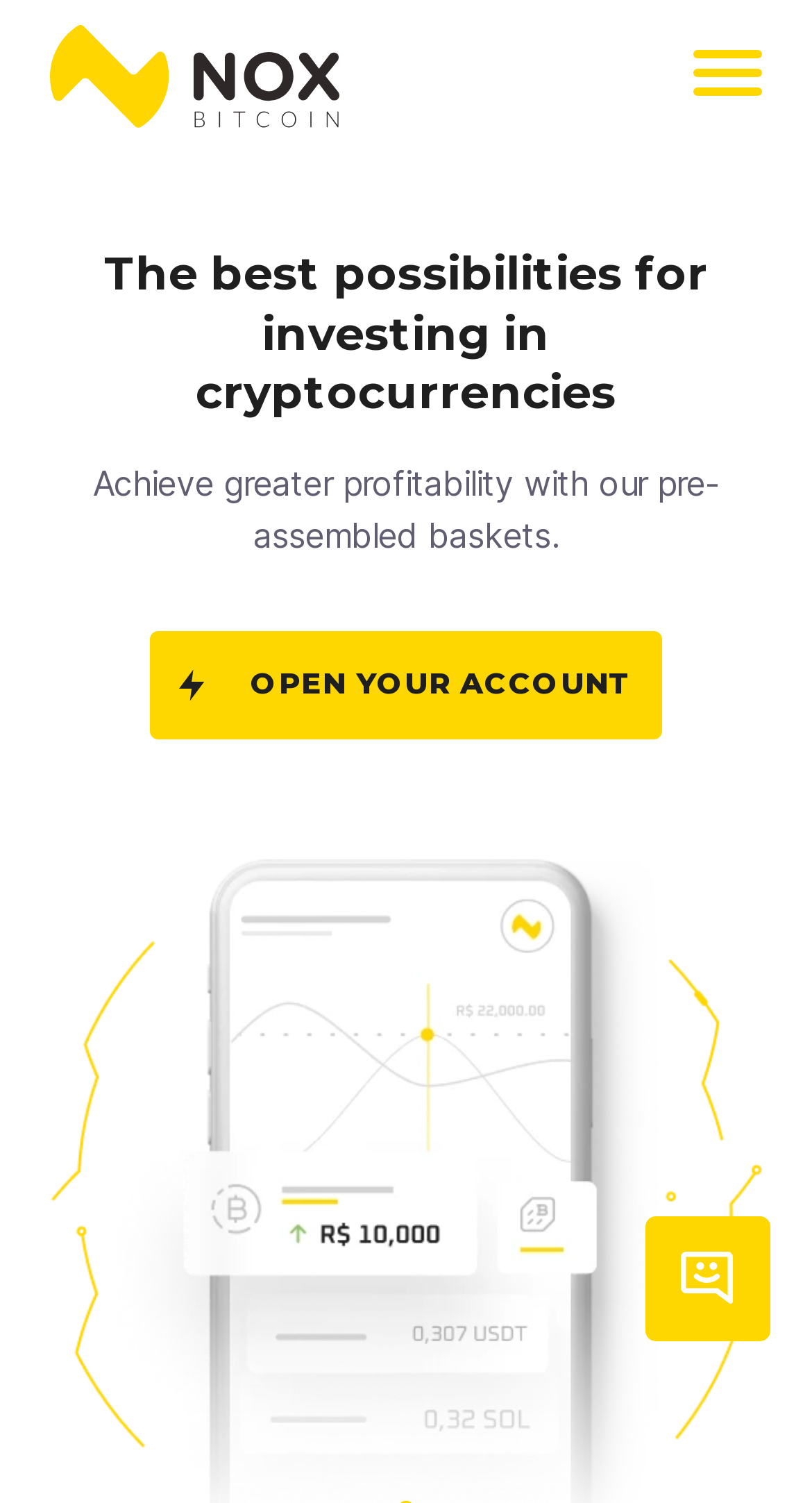Please provide a one-word or phrase answer to the question: 
What is the purpose of the pre-assembled baskets?

Achieve greater profitability